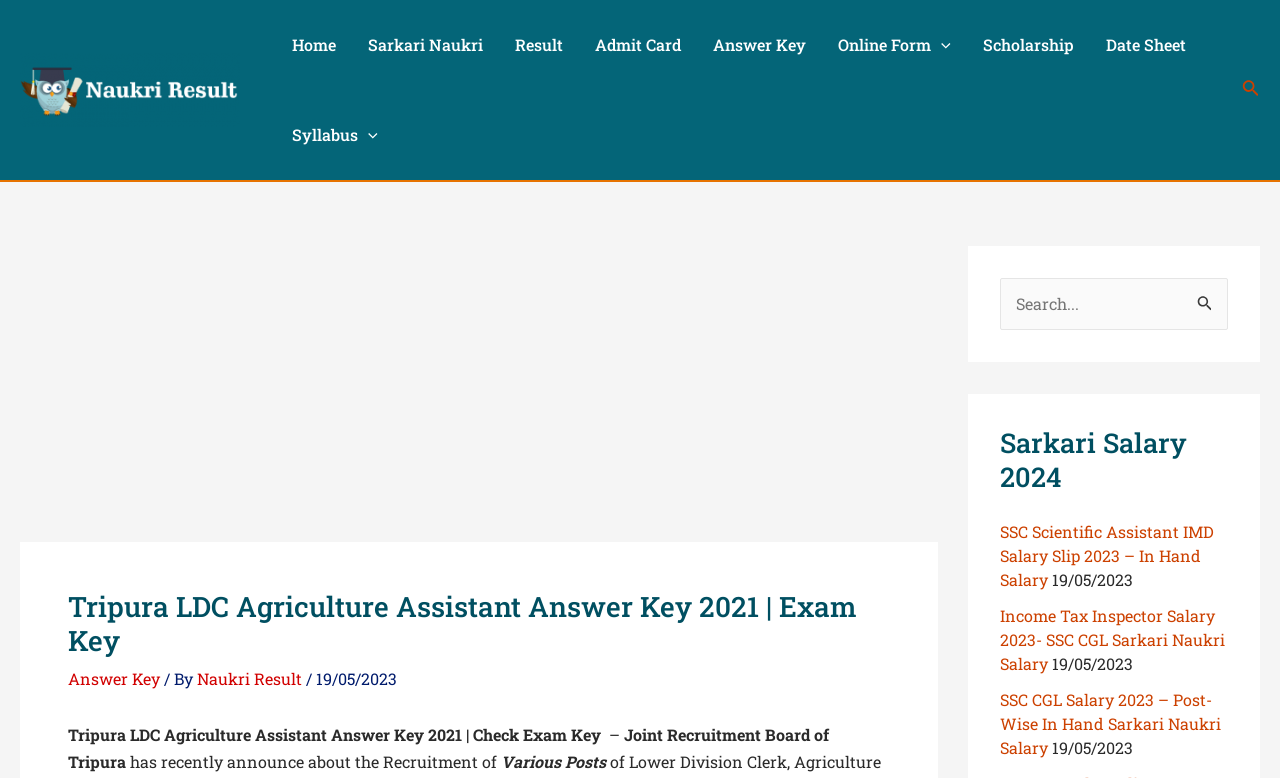Please find the main title text of this webpage.

Tripura LDC Agriculture Assistant Answer Key 2021 | Exam Key